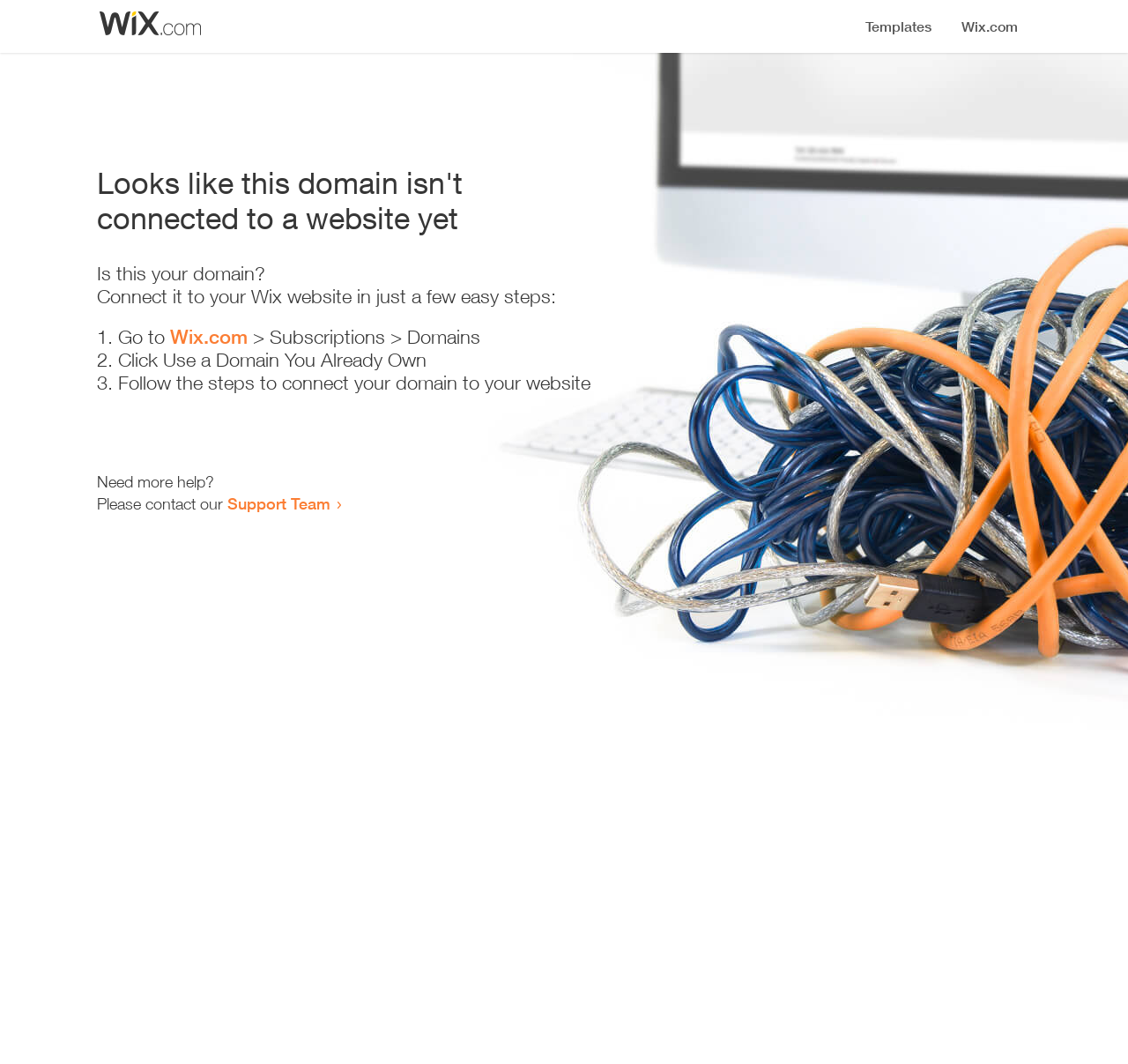Identify the bounding box coordinates for the UI element described by the following text: "Wix.com". Provide the coordinates as four float numbers between 0 and 1, in the format [left, top, right, bottom].

[0.151, 0.306, 0.22, 0.327]